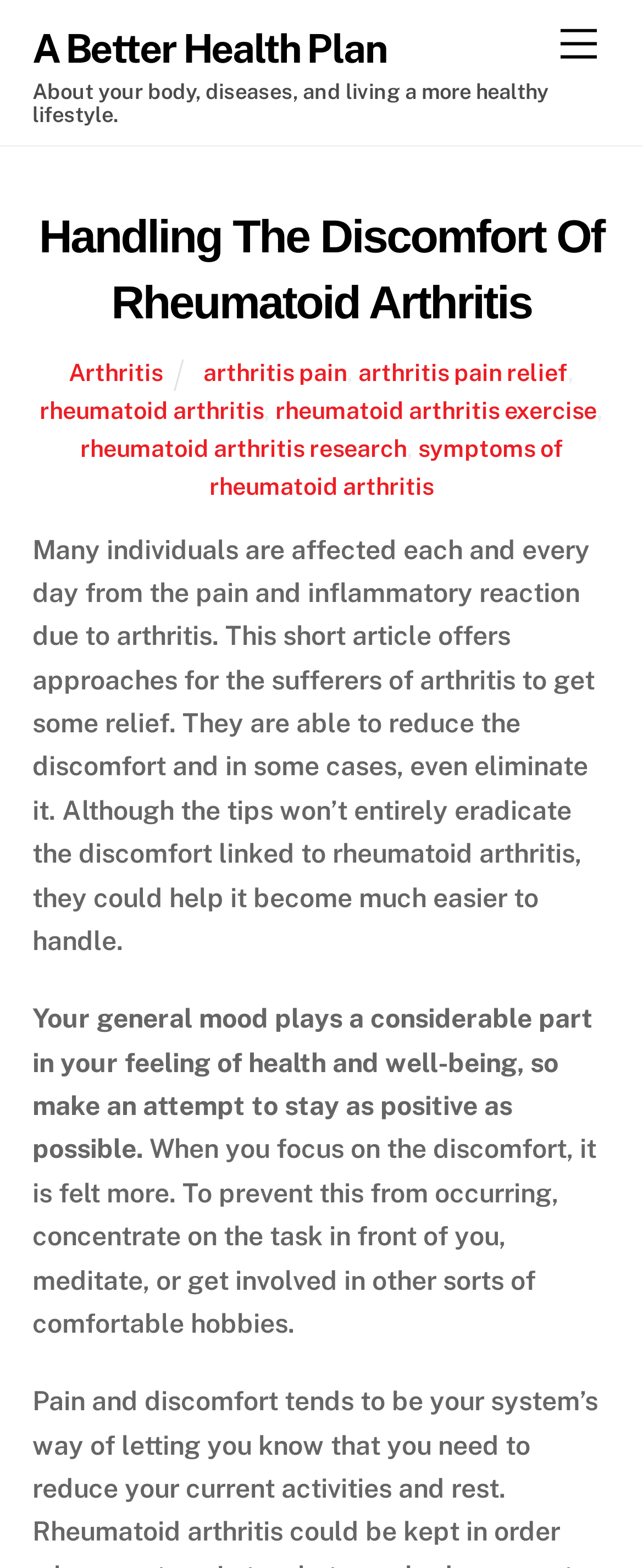Find the bounding box of the UI element described as: "Arthritis". The bounding box coordinates should be given as four float values between 0 and 1, i.e., [left, top, right, bottom].

[0.107, 0.228, 0.253, 0.246]